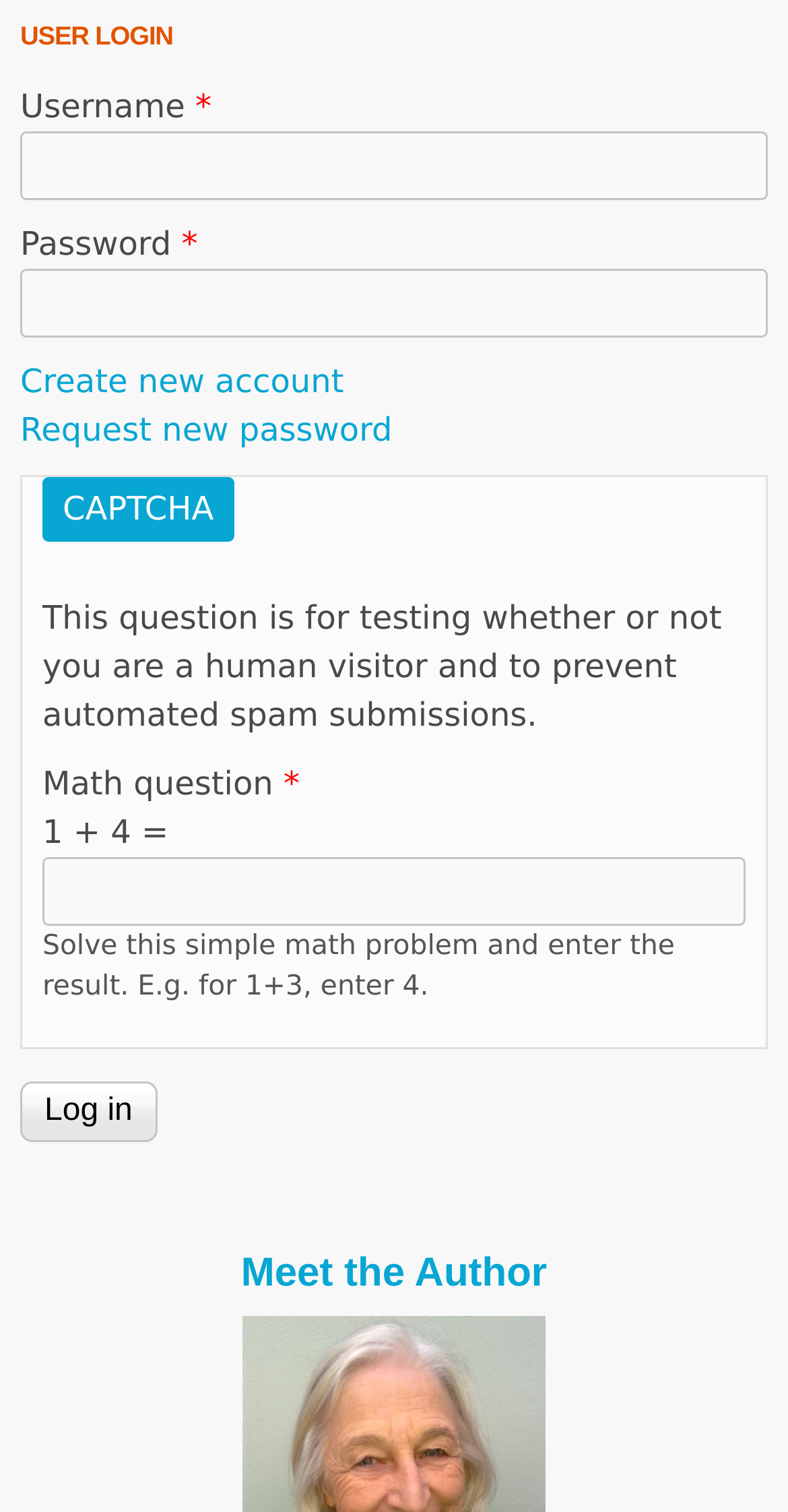From the given element description: "Request new password", find the bounding box for the UI element. Provide the coordinates as four float numbers between 0 and 1, in the order [left, top, right, bottom].

[0.026, 0.271, 0.498, 0.296]